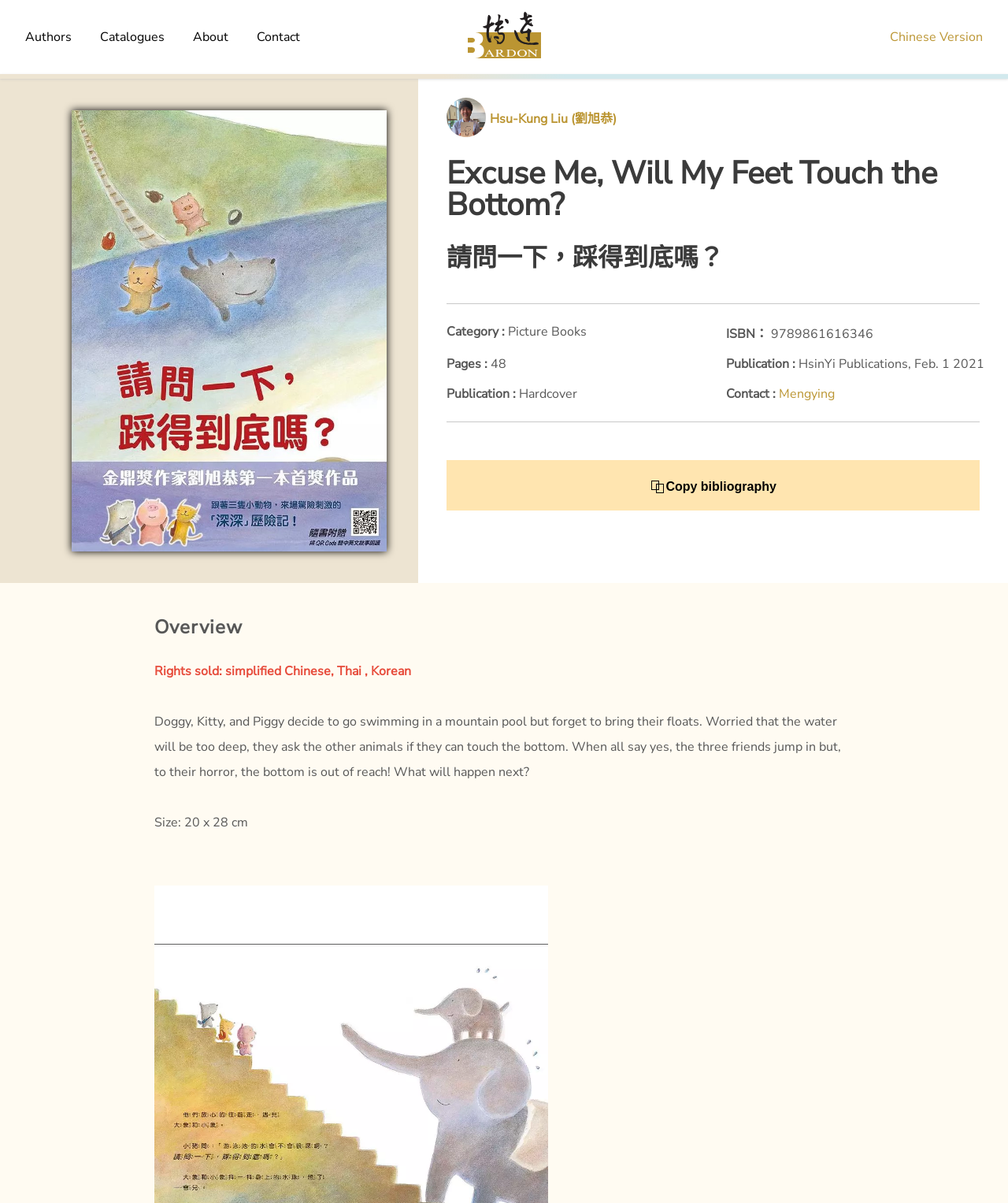Locate the bounding box coordinates of the clickable region necessary to complete the following instruction: "Click on the 'Copy bibliography' button". Provide the coordinates in the format of four float numbers between 0 and 1, i.e., [left, top, right, bottom].

[0.443, 0.382, 0.972, 0.424]